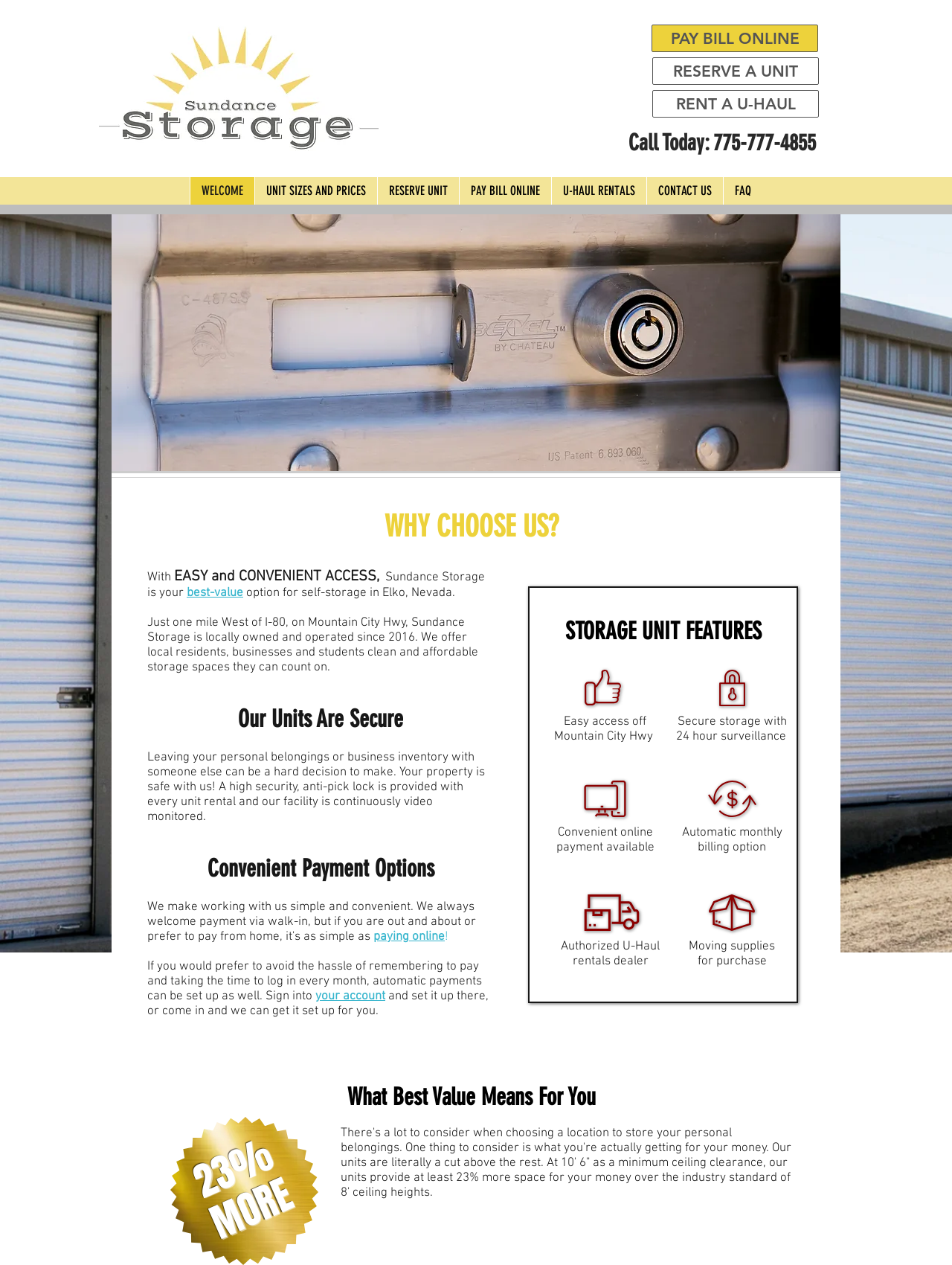Find the bounding box coordinates for the UI element whose description is: "best-value". The coordinates should be four float numbers between 0 and 1, in the format [left, top, right, bottom].

[0.196, 0.463, 0.255, 0.475]